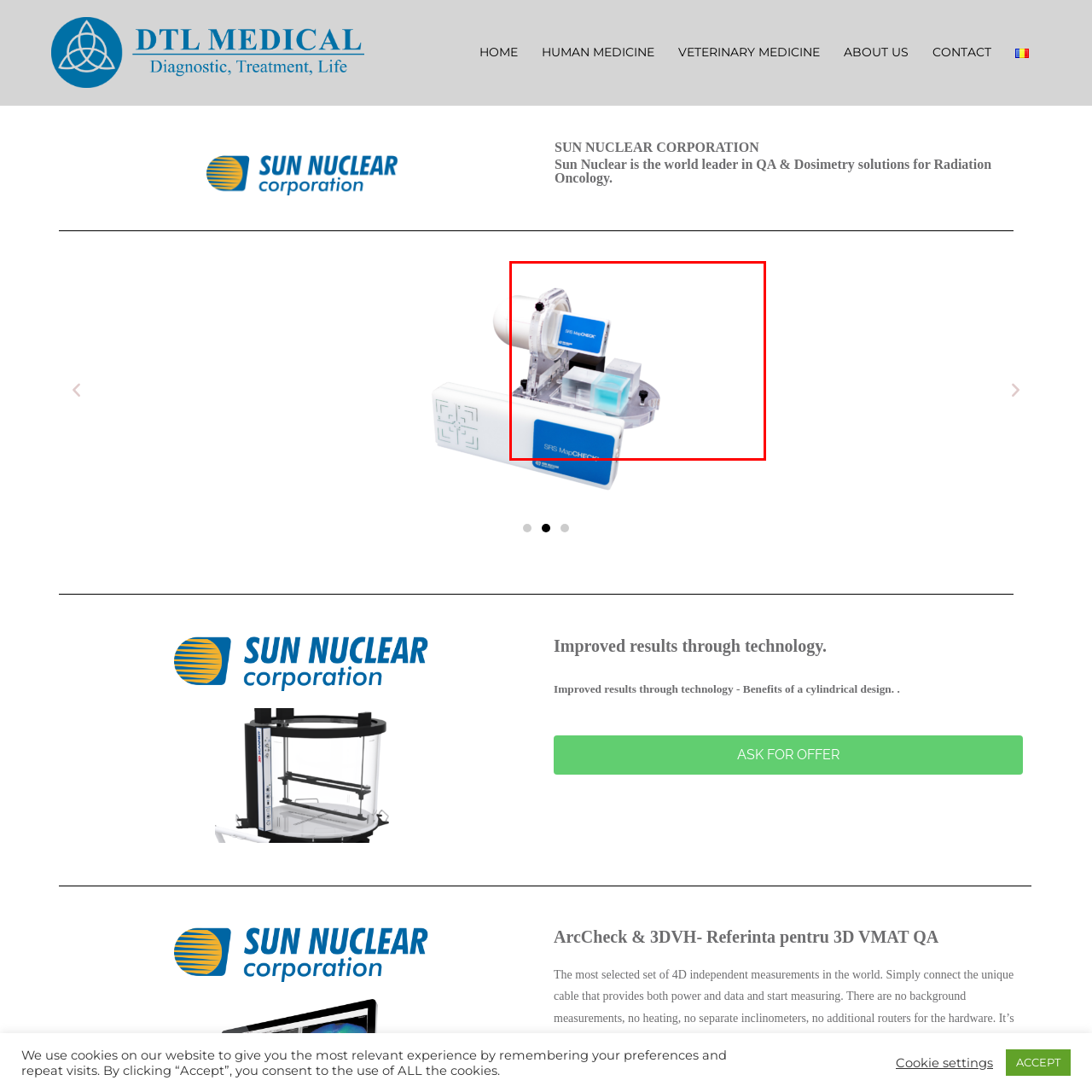Look closely at the image within the red bounding box, What is the shape of the transparent element? Respond with a single word or short phrase.

Cube